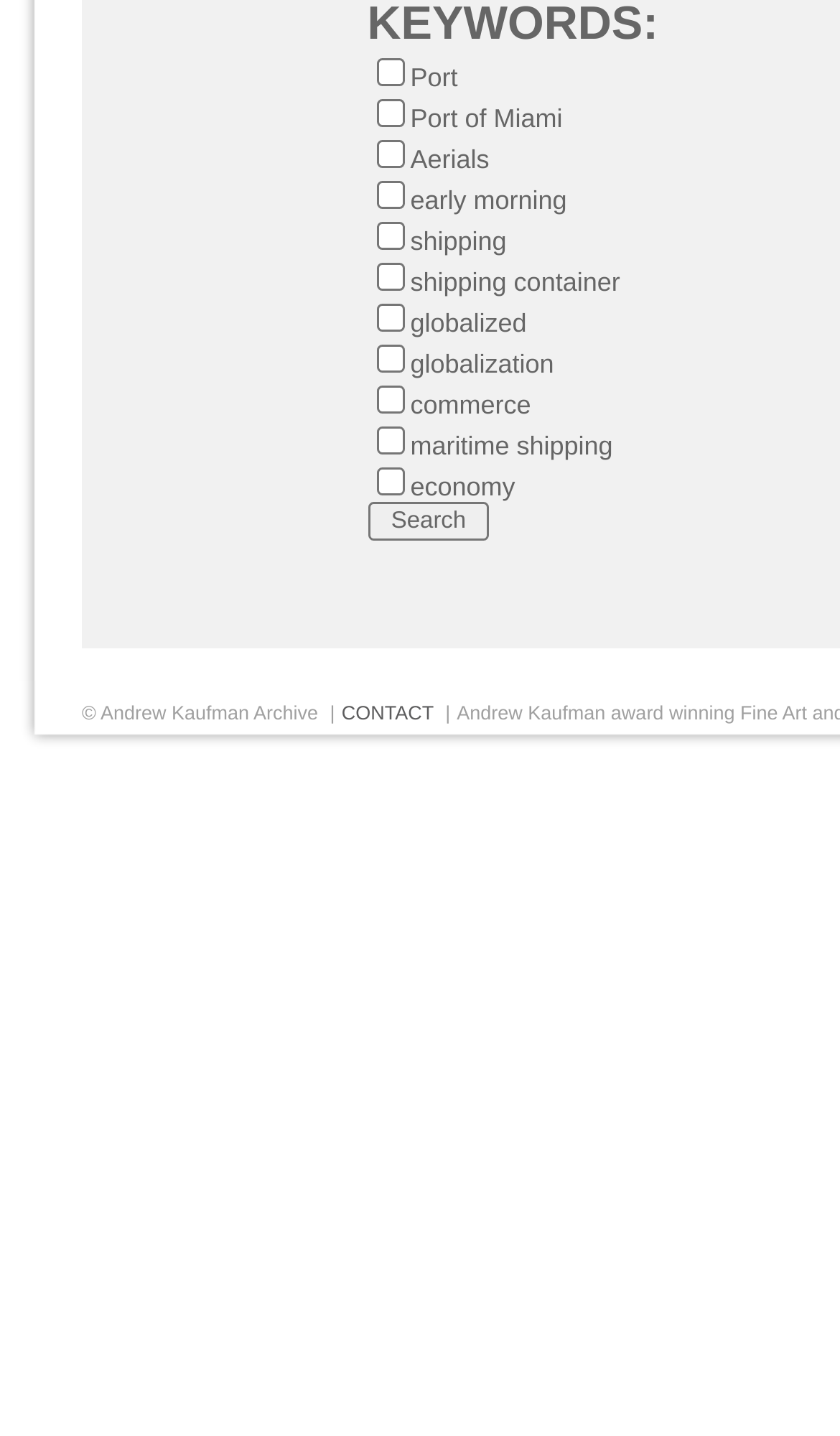Please answer the following question using a single word or phrase: 
How many links are on the page?

1